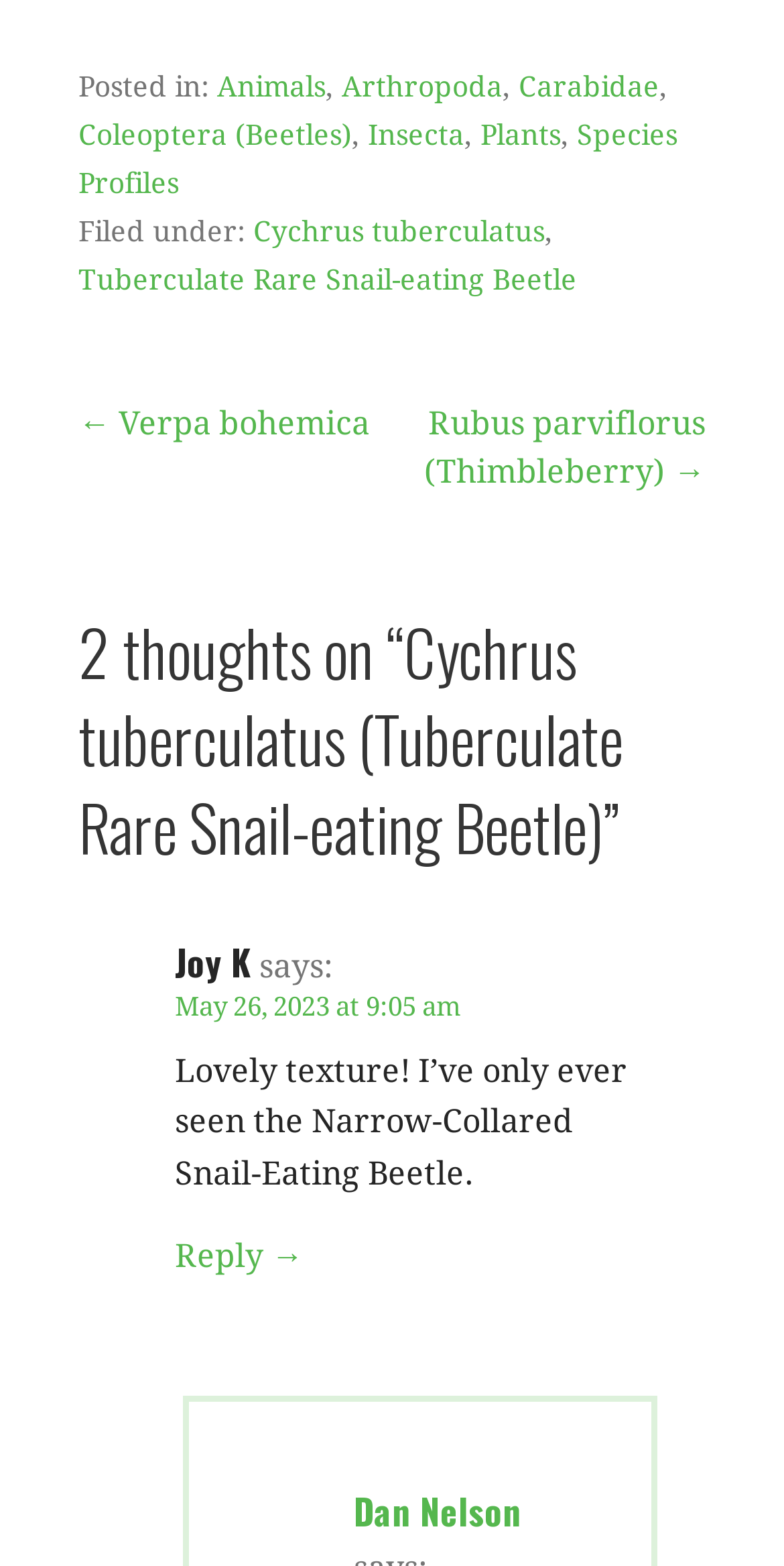Please identify the bounding box coordinates of the area that needs to be clicked to fulfill the following instruction: "Reply to Joy K's comment."

[0.223, 0.79, 0.387, 0.815]